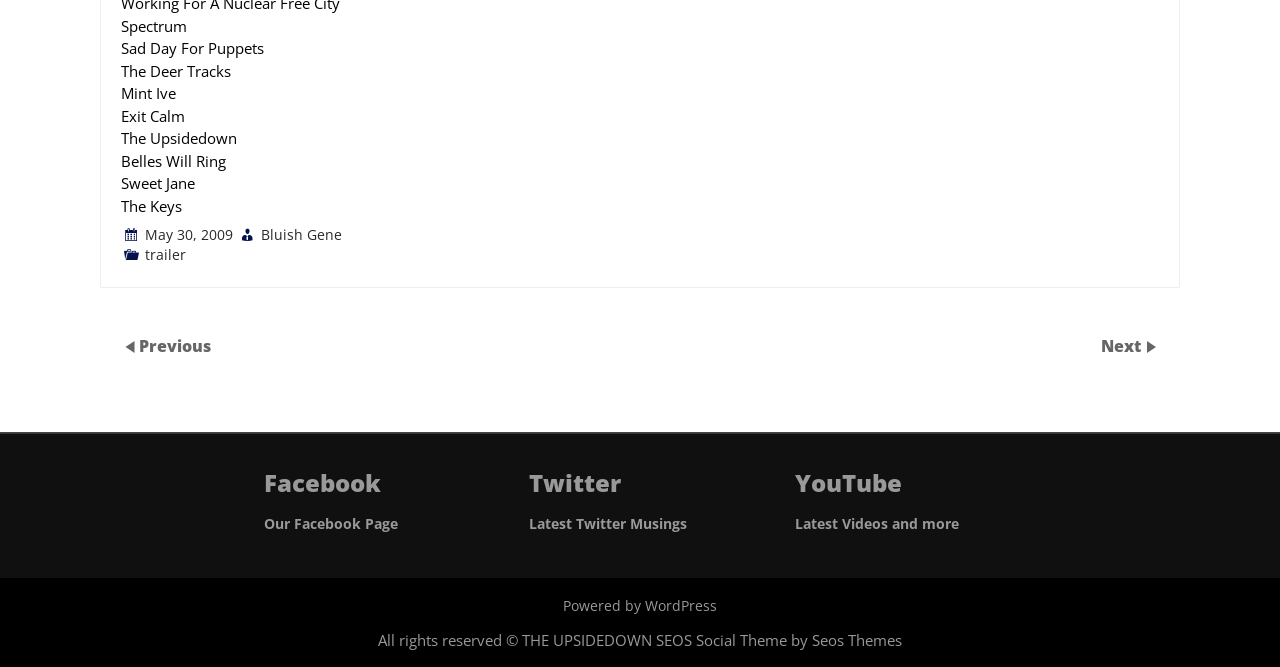Please identify the bounding box coordinates of the element that needs to be clicked to perform the following instruction: "Visit Our Facebook Page".

[0.207, 0.771, 0.311, 0.8]